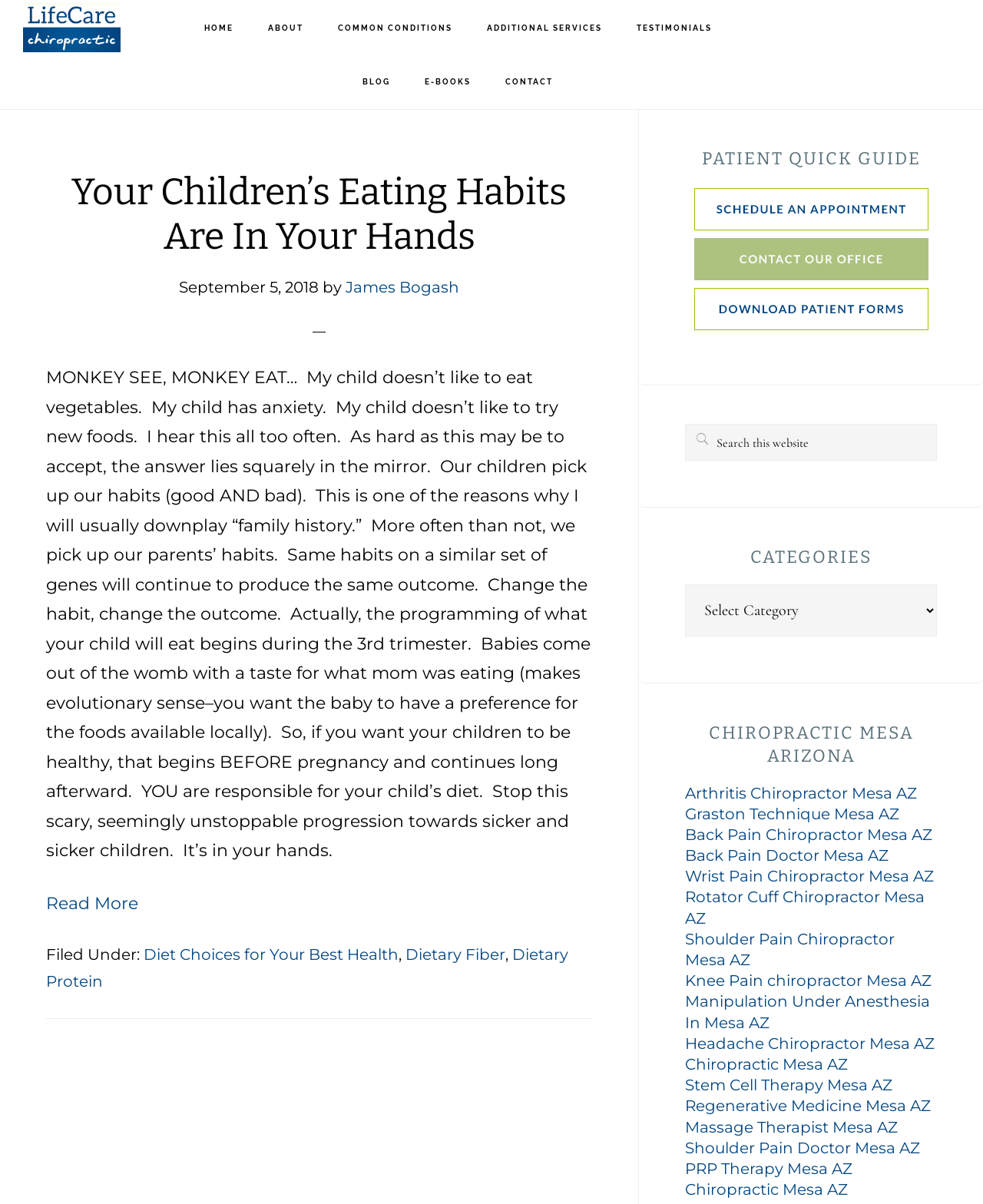What is the purpose of the 'Schedule An Appointment' button?
Look at the screenshot and respond with a single word or phrase.

To schedule an appointment